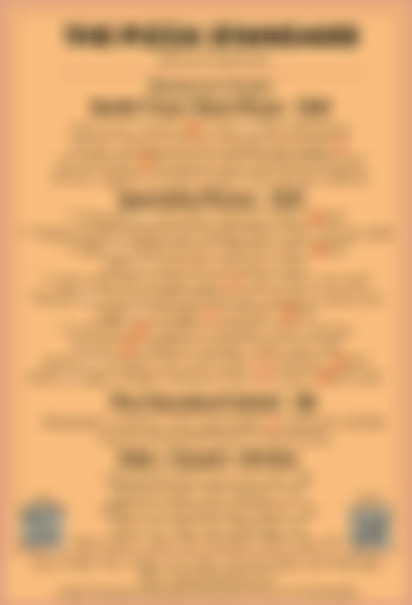What type of food is the menu focused on?
Examine the screenshot and reply with a single word or phrase.

Pizza